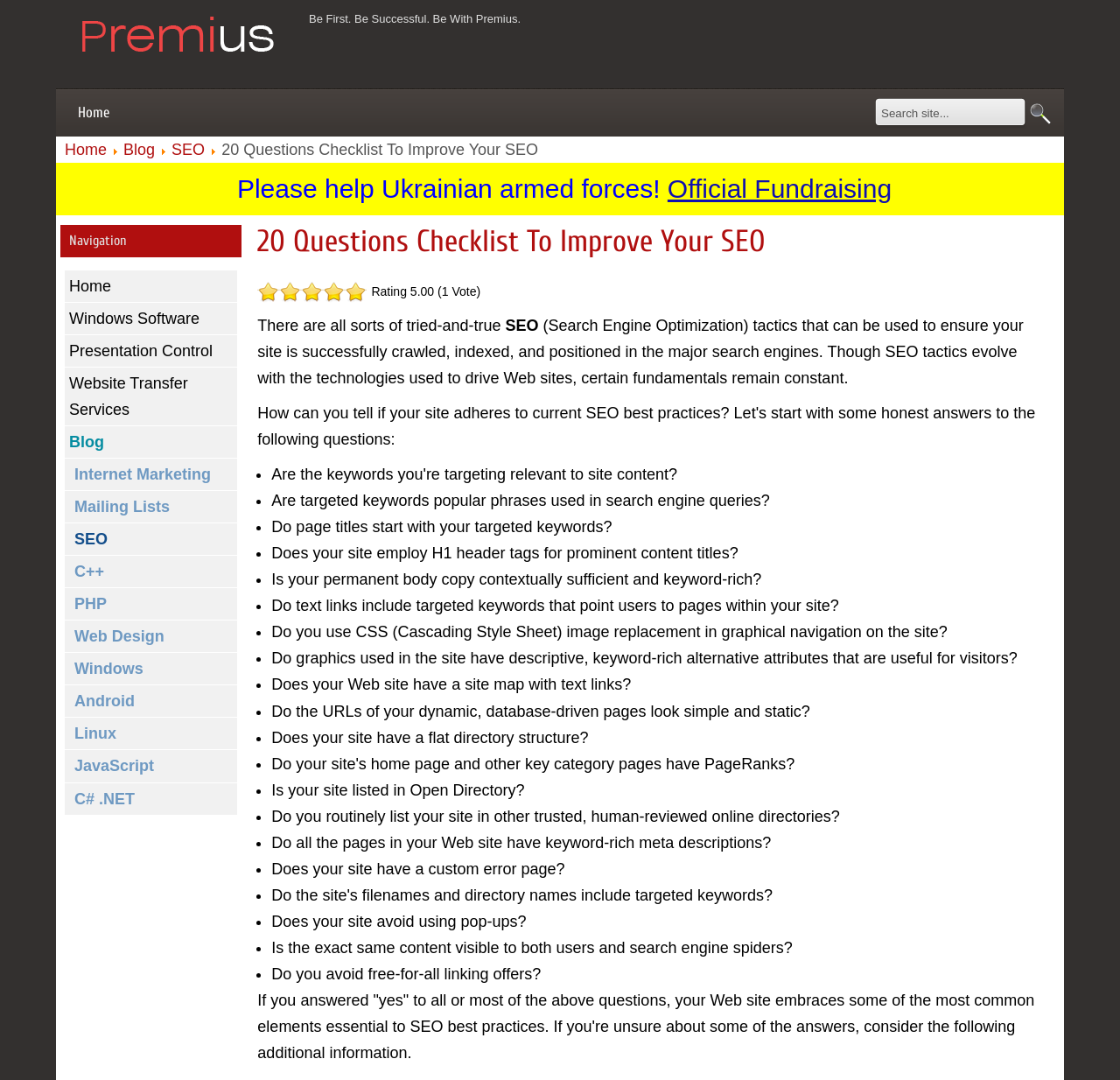Identify the bounding box coordinates necessary to click and complete the given instruction: "Go to the Consulting page".

None